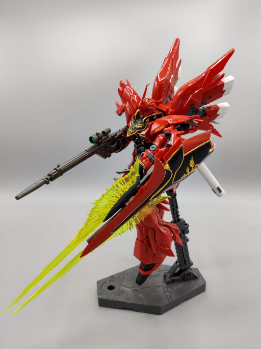What is the RG Sinanju holding in its hand?
Please answer the question with a single word or phrase, referencing the image.

A rifle